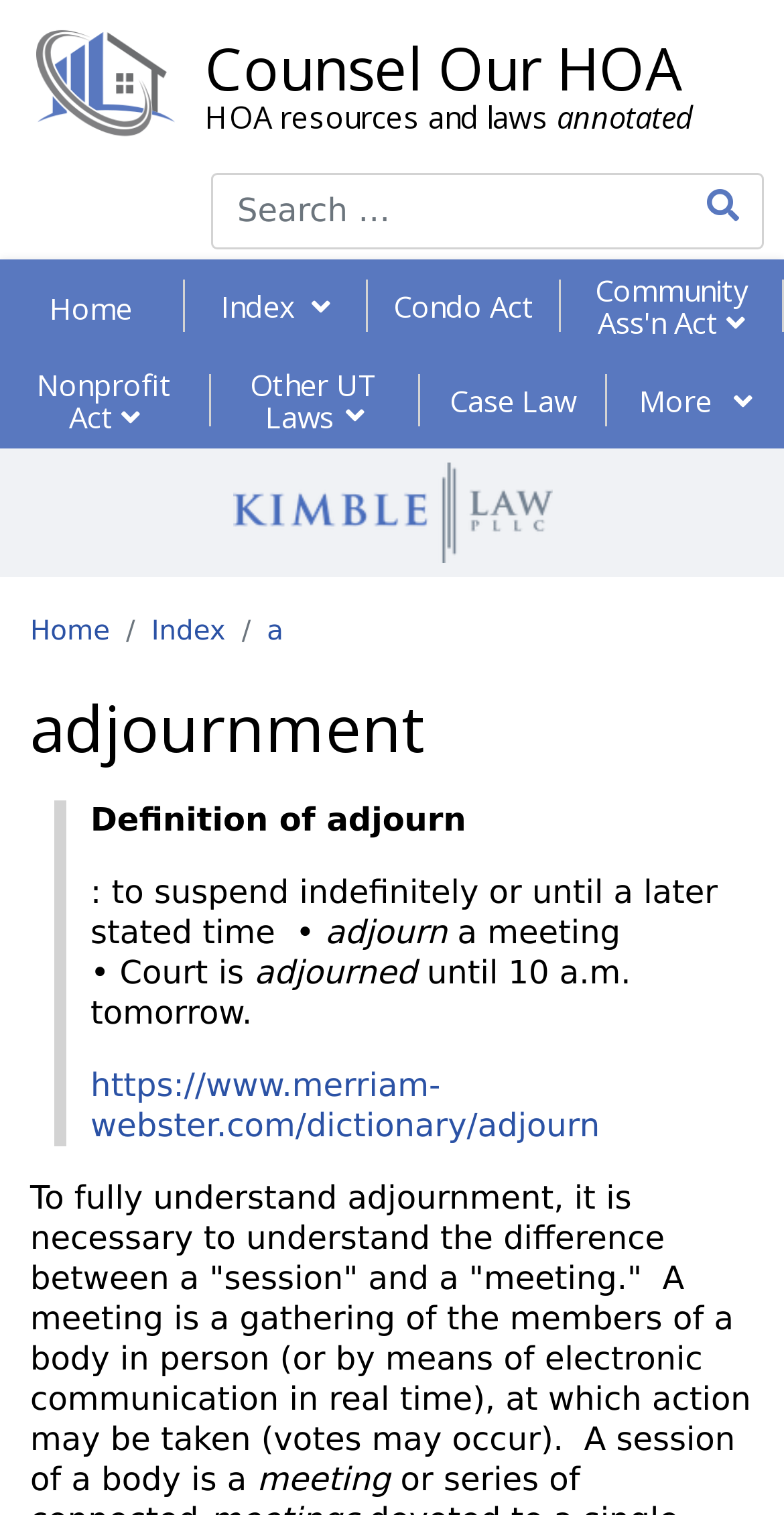How many main categories are listed on this webpage?
Look at the screenshot and give a one-word or phrase answer.

5